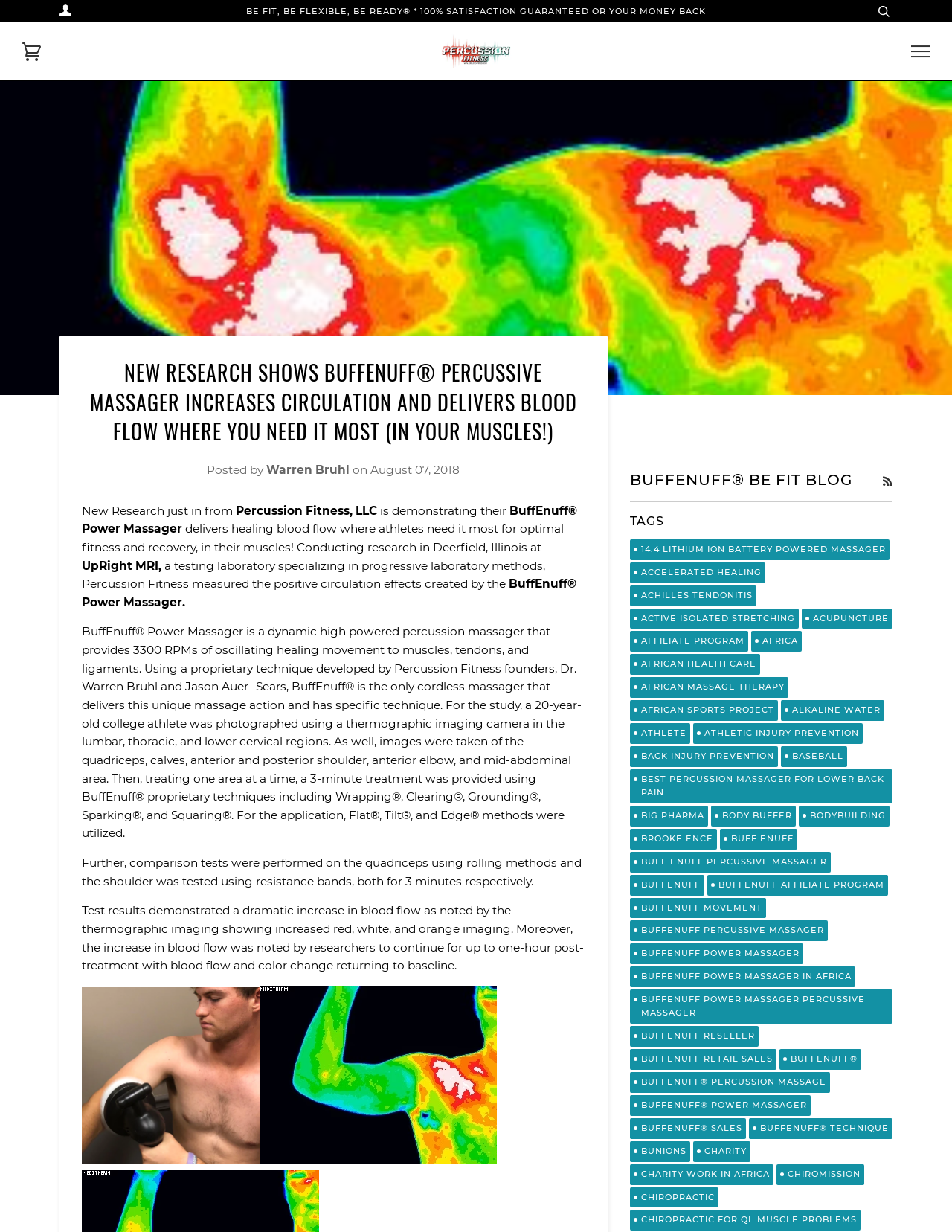What is the name of the power massager mentioned in the article?
Kindly answer the question with as much detail as you can.

The article mentions a research study conducted by Percussion Fitness, LLC, which demonstrates the effectiveness of their BuffEnuff Power Massager in delivering healing blood flow to athletes. The name of the power massager is mentioned multiple times throughout the article.